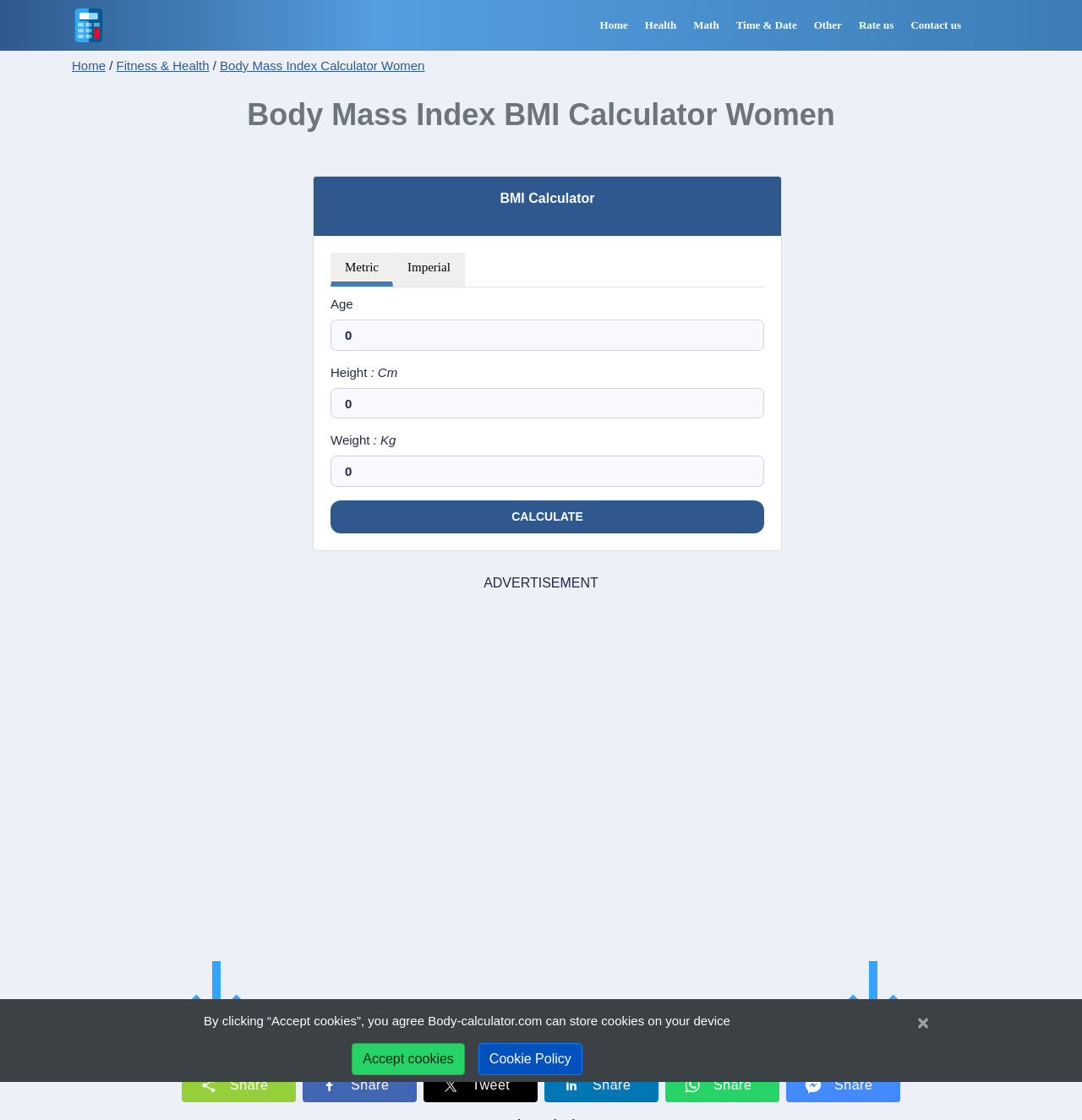Find the bounding box coordinates for the area that must be clicked to perform this action: "Click the Body Mass Index BMI Calculator Women link".

[0.203, 0.052, 0.393, 0.065]